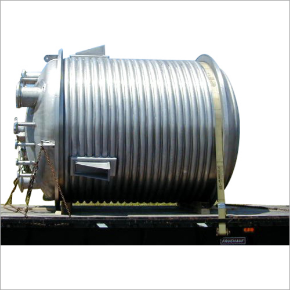Why is the reactor's exterior ribbed?
Answer the question in as much detail as possible.

The reactor's exterior is ribbed, which serves two purposes. Firstly, it aids in heat retention, allowing the reactor to maintain a consistent temperature during chemical reactions. Secondly, it enhances the structural integrity of the reactor, making it more robust and secure.